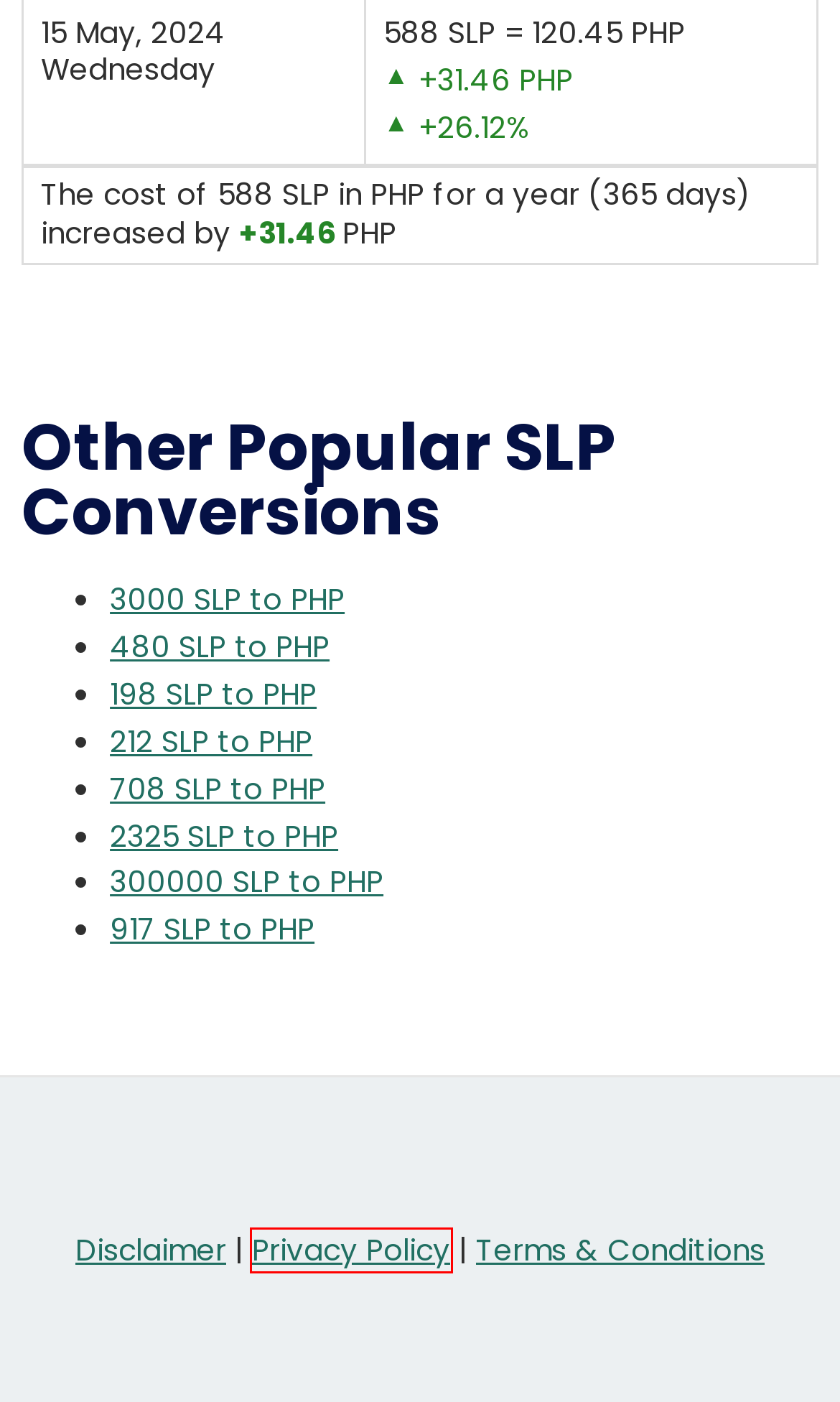You have a screenshot of a webpage with a red rectangle bounding box. Identify the best webpage description that corresponds to the new webpage after clicking the element within the red bounding box. Here are the candidates:
A. 480 SLP to PHP | Smooth Love Potion to Philippine Peso Today
B. Privacy Policy - SLP to PHP
C. 198 SLP to PHP | Smooth Love Potion to Philippine Peso Today
D. 3000 SLP to PHP | Smooth Love Potion to Philippine Peso Today
E. 917 SLP to PHP | Smooth Love Potion to Philippine Peso Today
F. 300000 SLP to PHP | Smooth Love Potion to Philippine Peso Today
G. Terms and Conditions - SLP to PHP
H. 2325 SLP to PHP | Smooth Love Potion to Philippine Peso Today

B